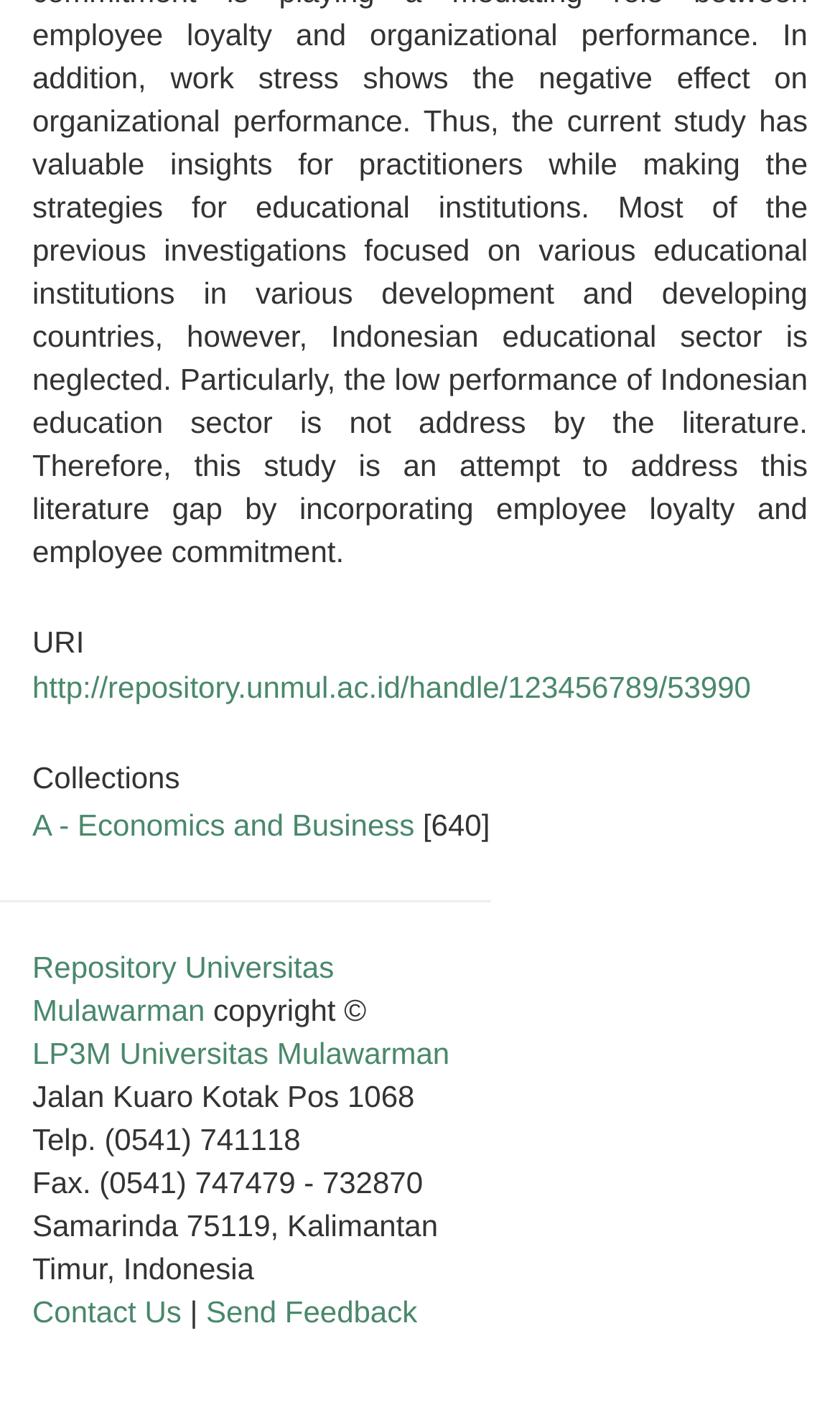Determine the bounding box coordinates for the UI element matching this description: "http://repository.unmul.ac.id/handle/123456789/53990".

[0.038, 0.478, 0.894, 0.503]